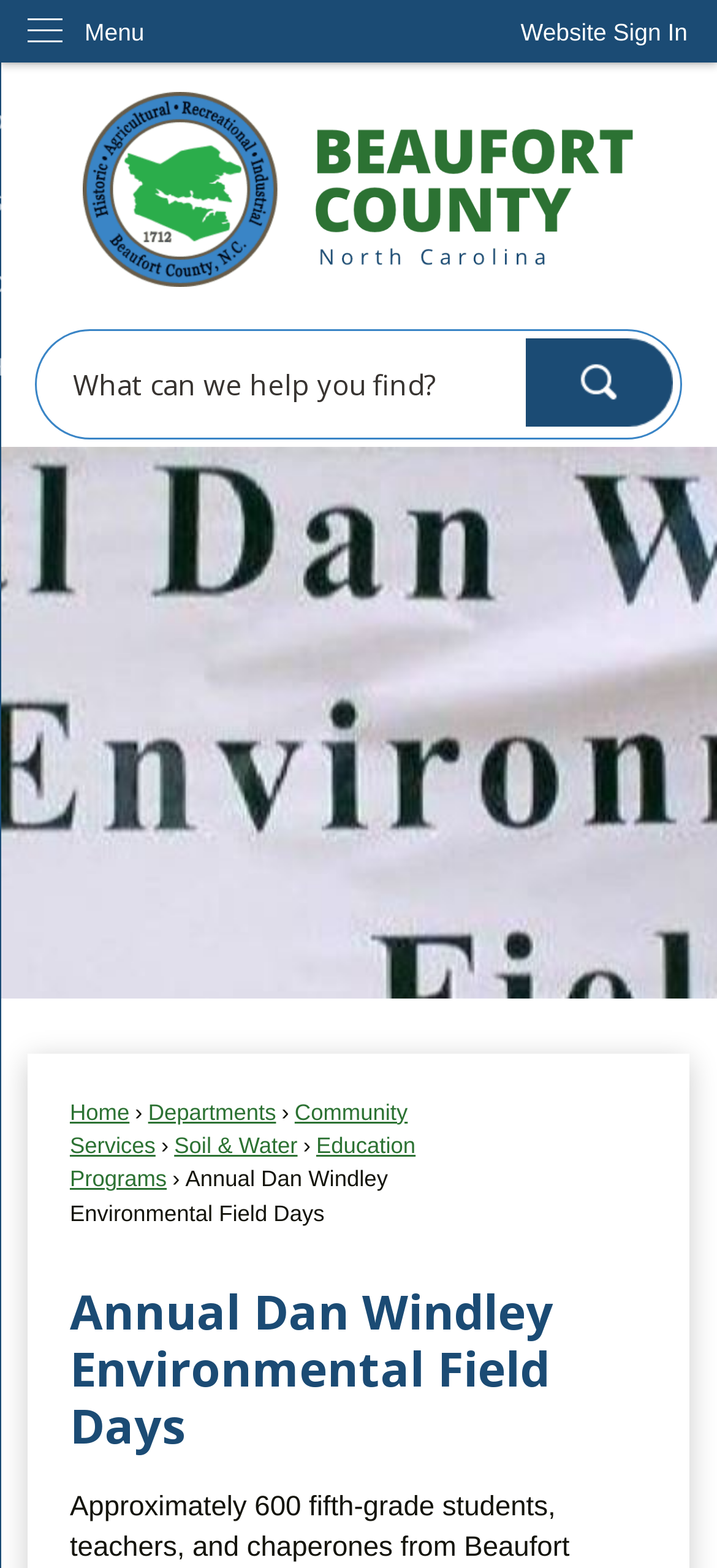Please provide a short answer using a single word or phrase for the question:
How many links are there in the main navigation menu?

5